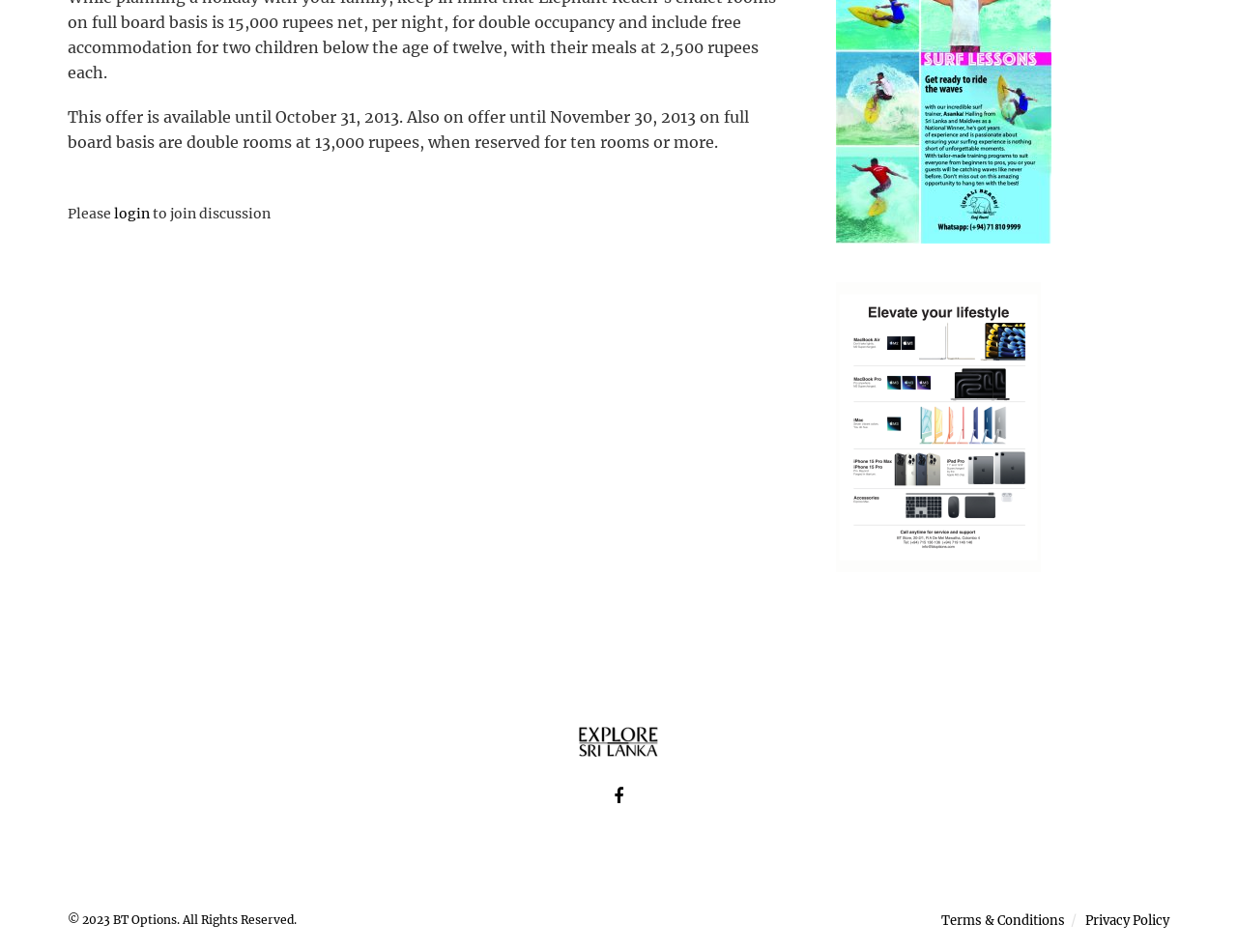Provide the bounding box coordinates of the UI element this sentence describes: "Privacy Policy".

[0.877, 0.959, 0.945, 0.976]